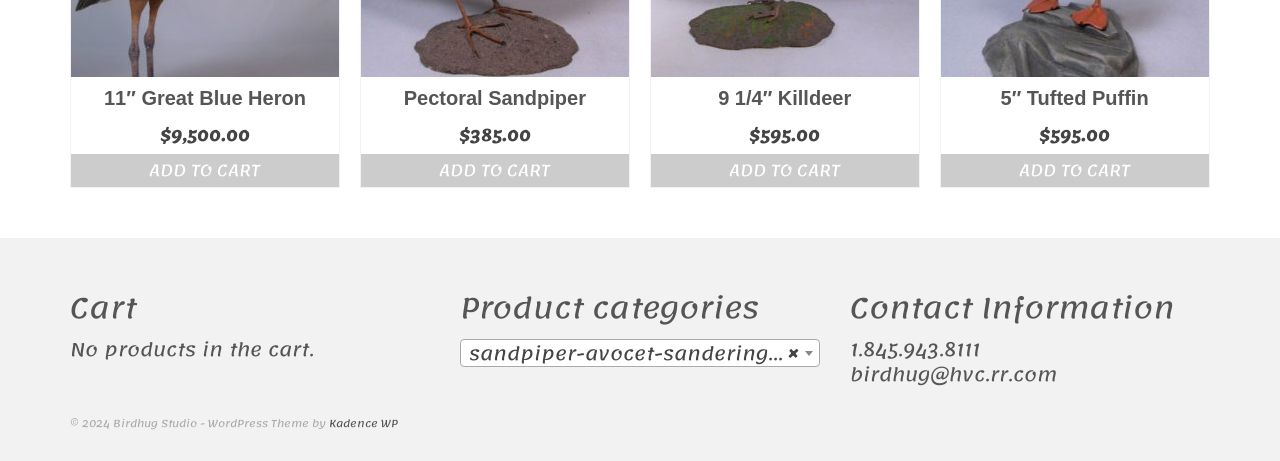Please answer the following question using a single word or phrase: 
How many bird species are listed on this page?

5